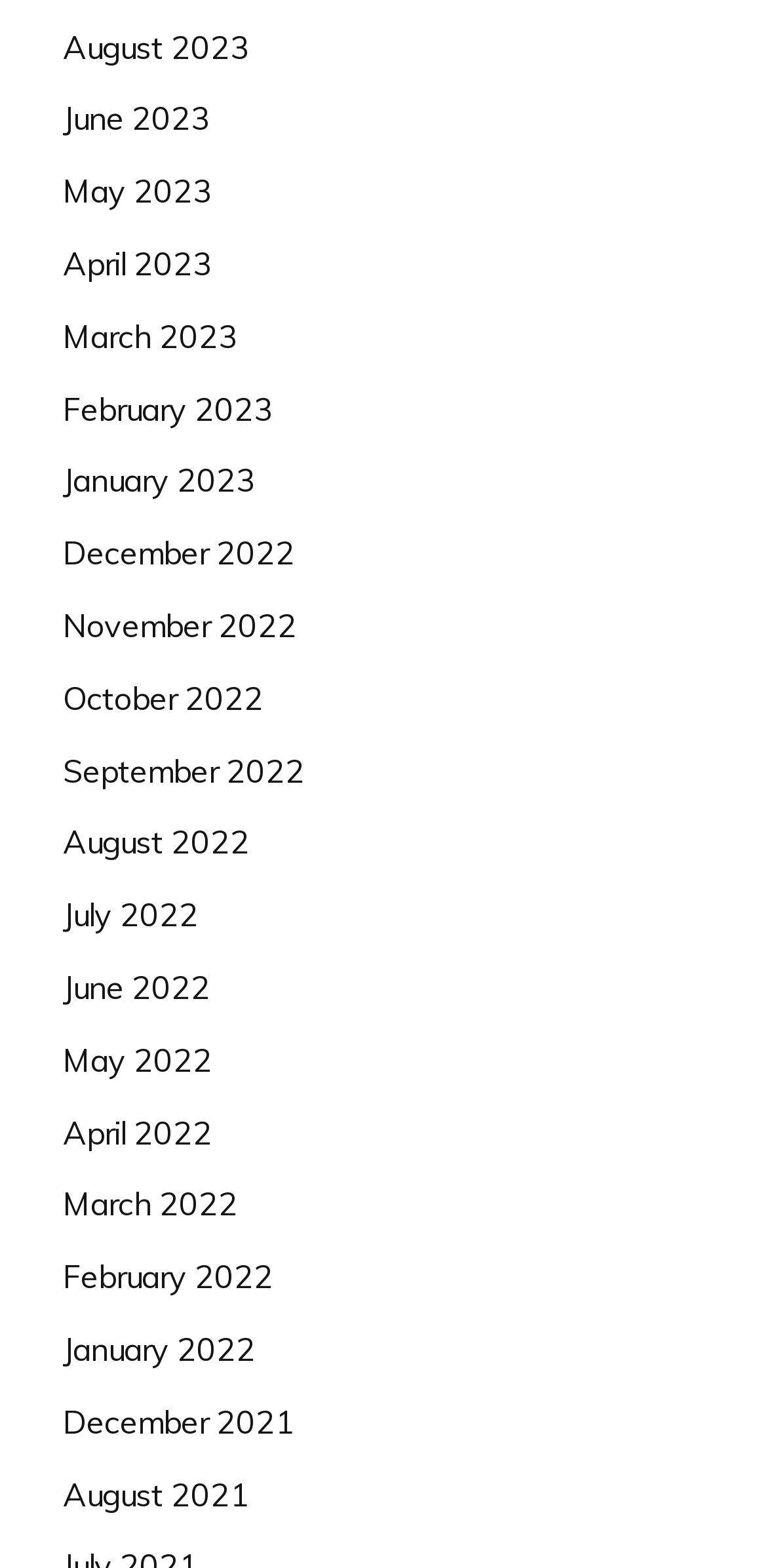Please locate the bounding box coordinates for the element that should be clicked to achieve the following instruction: "view August 2023". Ensure the coordinates are given as four float numbers between 0 and 1, i.e., [left, top, right, bottom].

[0.082, 0.017, 0.326, 0.042]